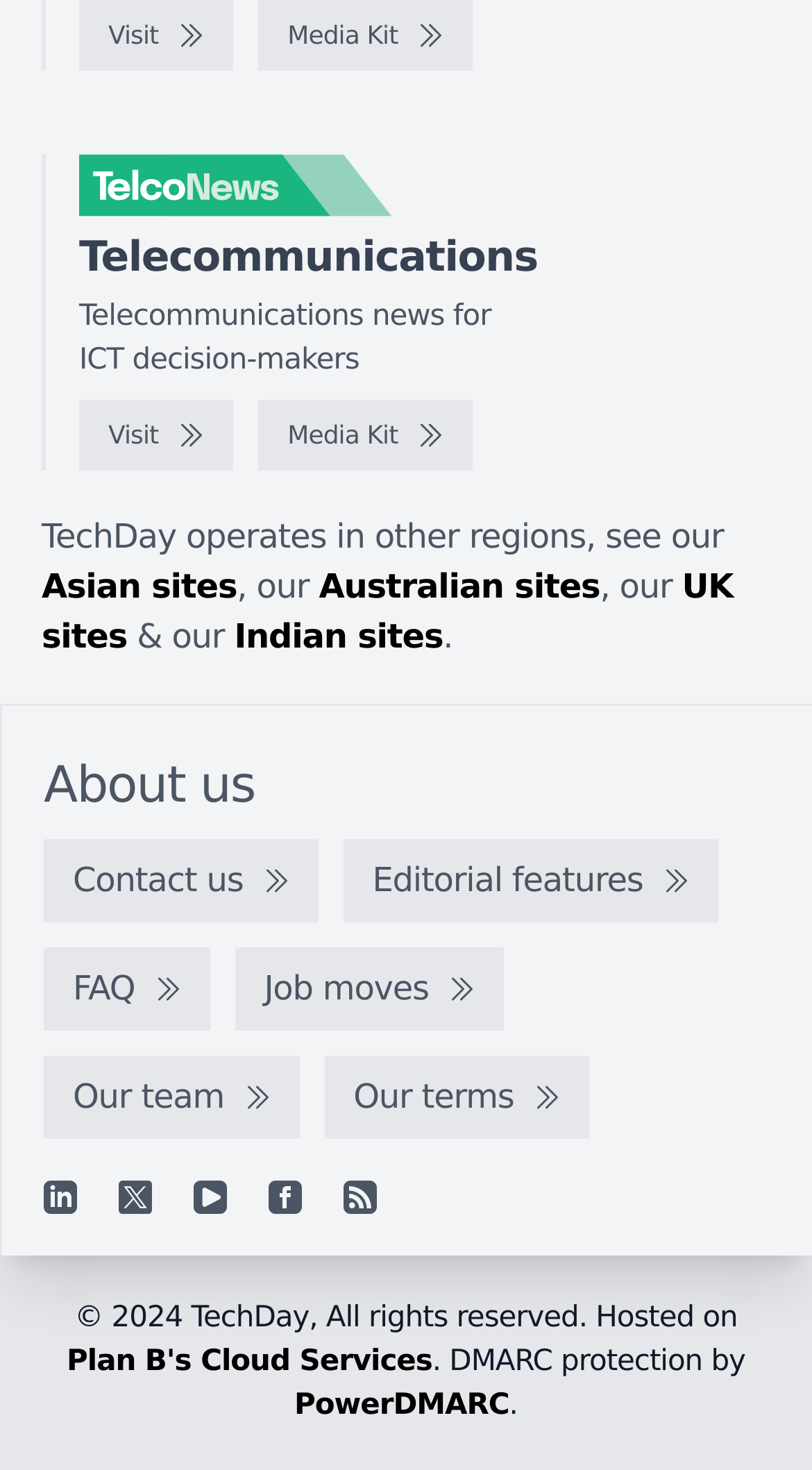Identify the bounding box coordinates of the region that needs to be clicked to carry out this instruction: "View Media Kit". Provide these coordinates as four float numbers ranging from 0 to 1, i.e., [left, top, right, bottom].

[0.318, 0.001, 0.582, 0.049]